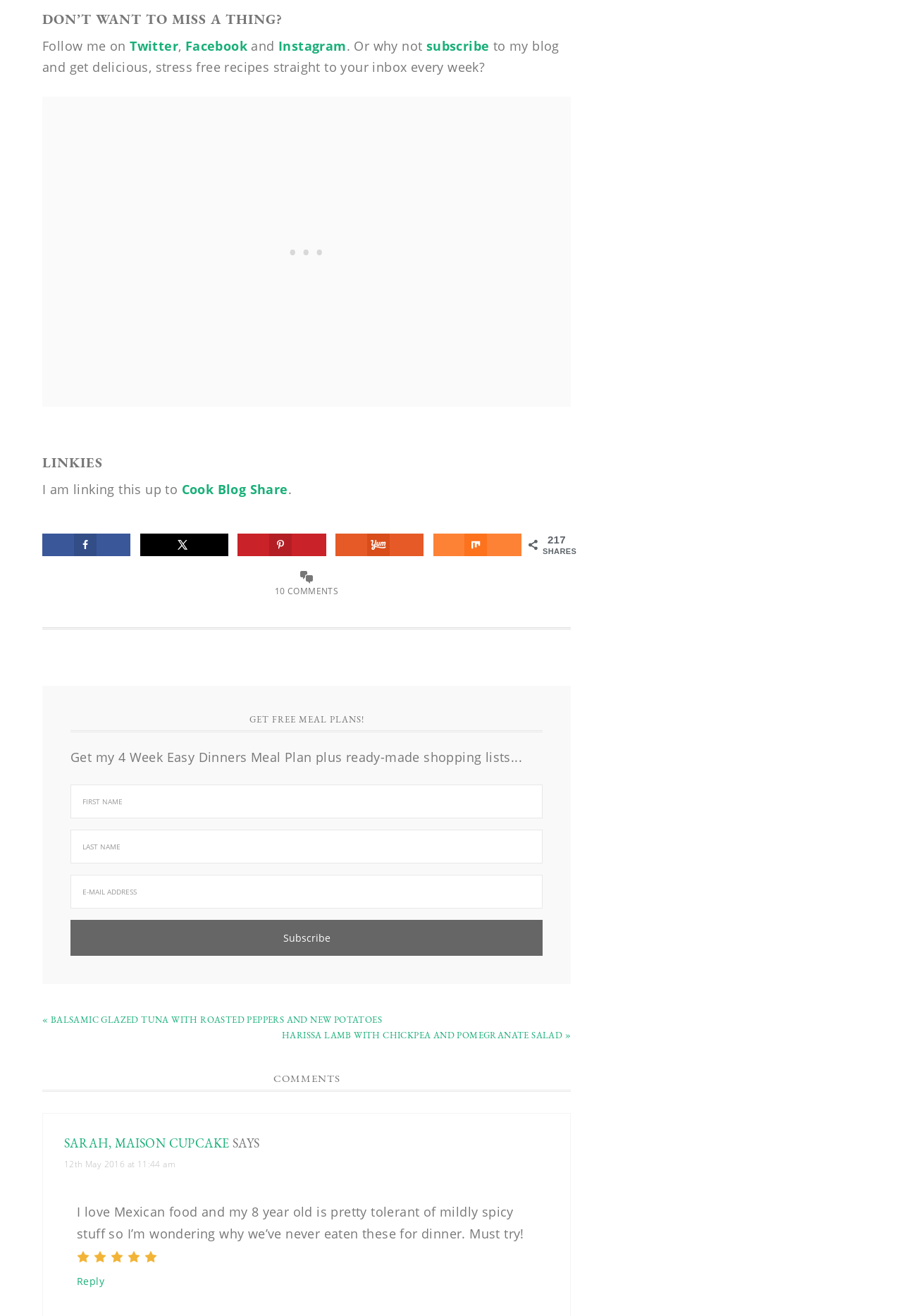Determine the bounding box coordinates for the area that needs to be clicked to fulfill this task: "Share on Facebook". The coordinates must be given as four float numbers between 0 and 1, i.e., [left, top, right, bottom].

[0.047, 0.405, 0.145, 0.422]